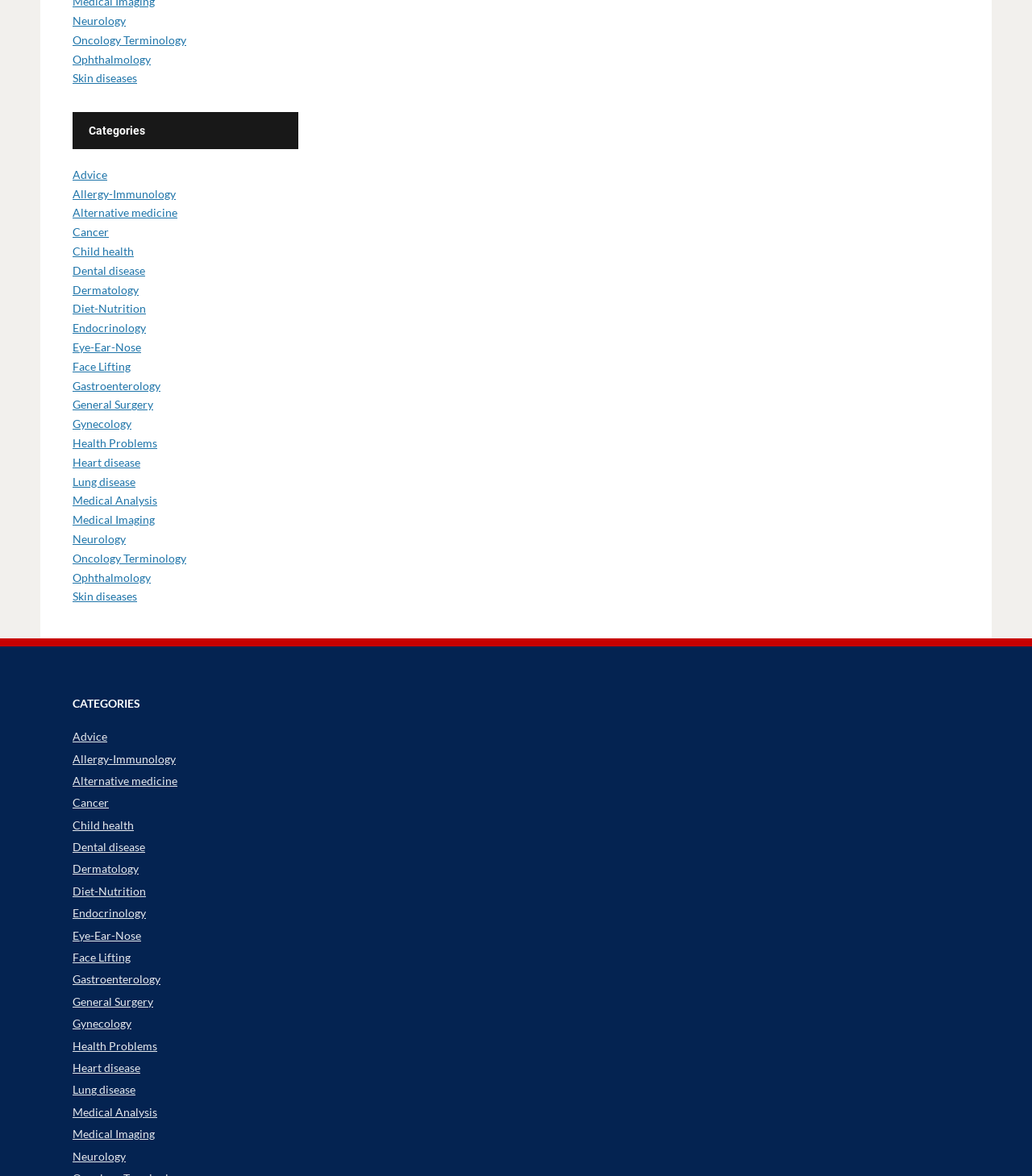How many times does the link 'Neurology' appear?
Please provide a single word or phrase as the answer based on the screenshot.

2